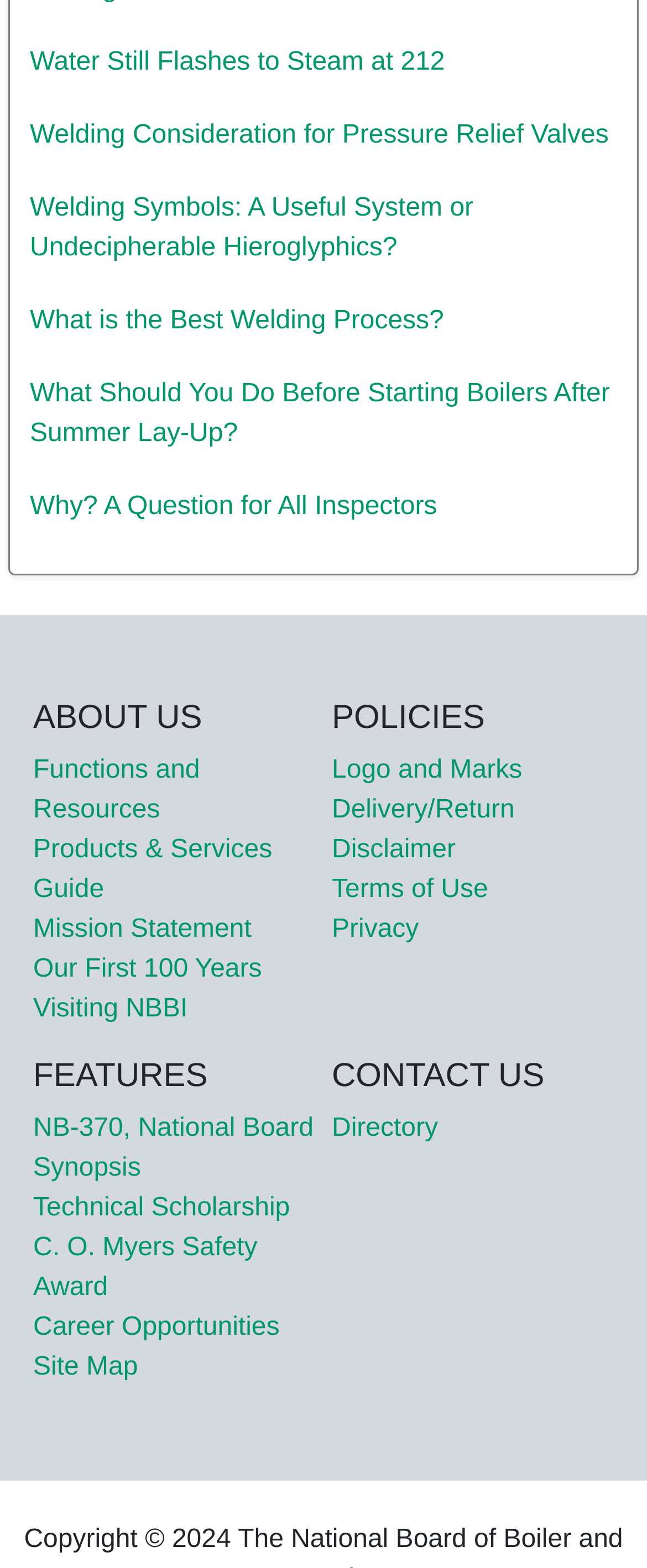Please find the bounding box for the UI element described by: "NB-370, National Board Synopsis".

[0.051, 0.711, 0.485, 0.754]